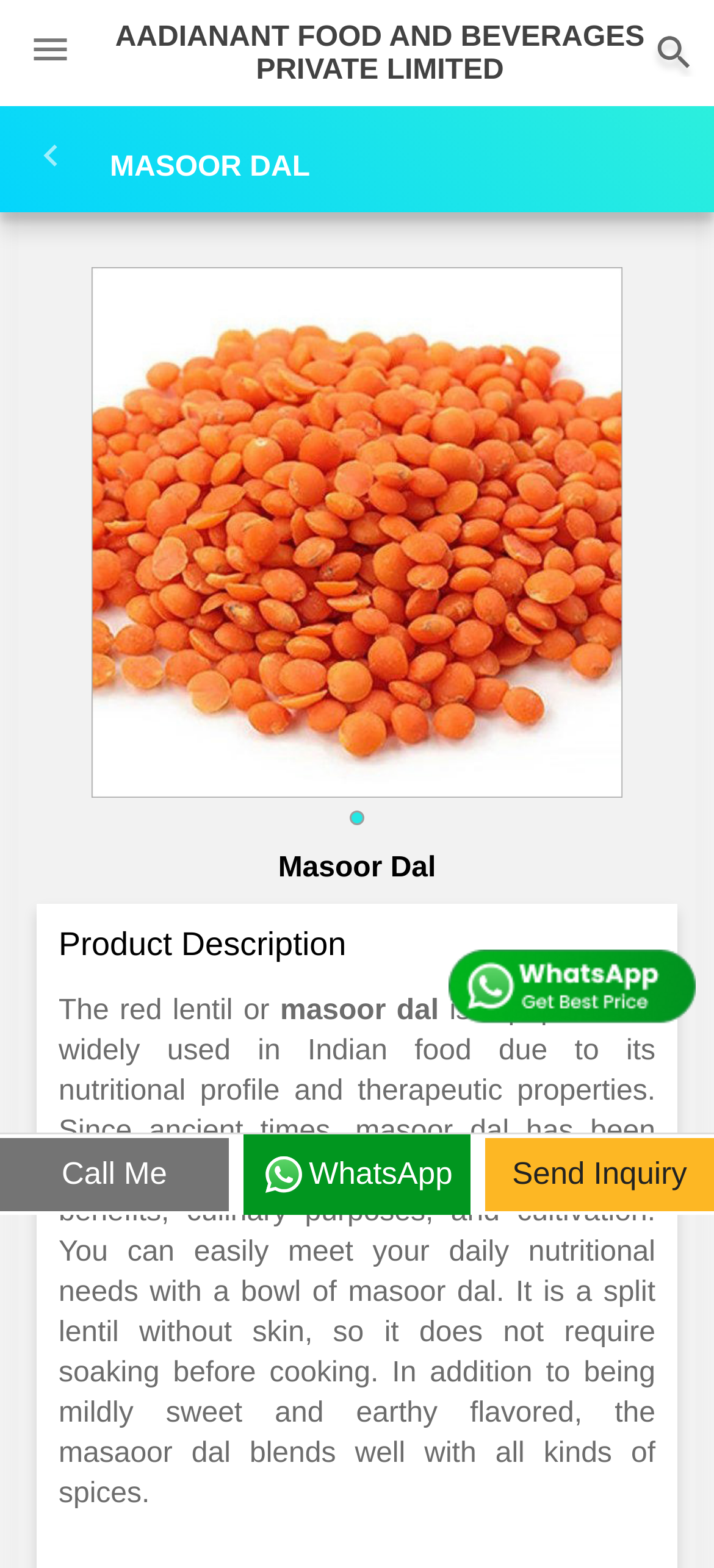Using the format (top-left x, top-left y, bottom-right x, bottom-right y), and given the element description, identify the bounding box coordinates within the screenshot: Call Me

[0.0, 0.726, 0.32, 0.772]